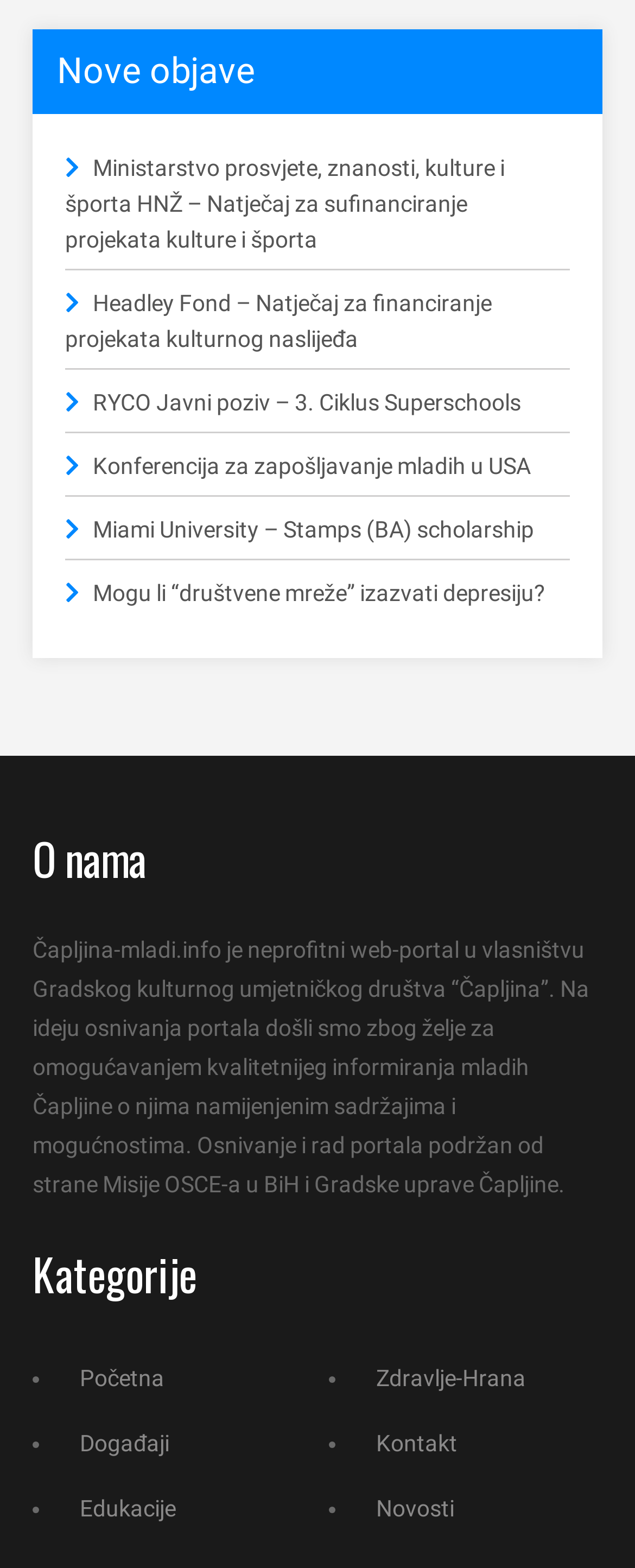Locate the bounding box coordinates of the clickable area to execute the instruction: "Read about the website's purpose". Provide the coordinates as four float numbers between 0 and 1, represented as [left, top, right, bottom].

[0.051, 0.597, 0.928, 0.763]